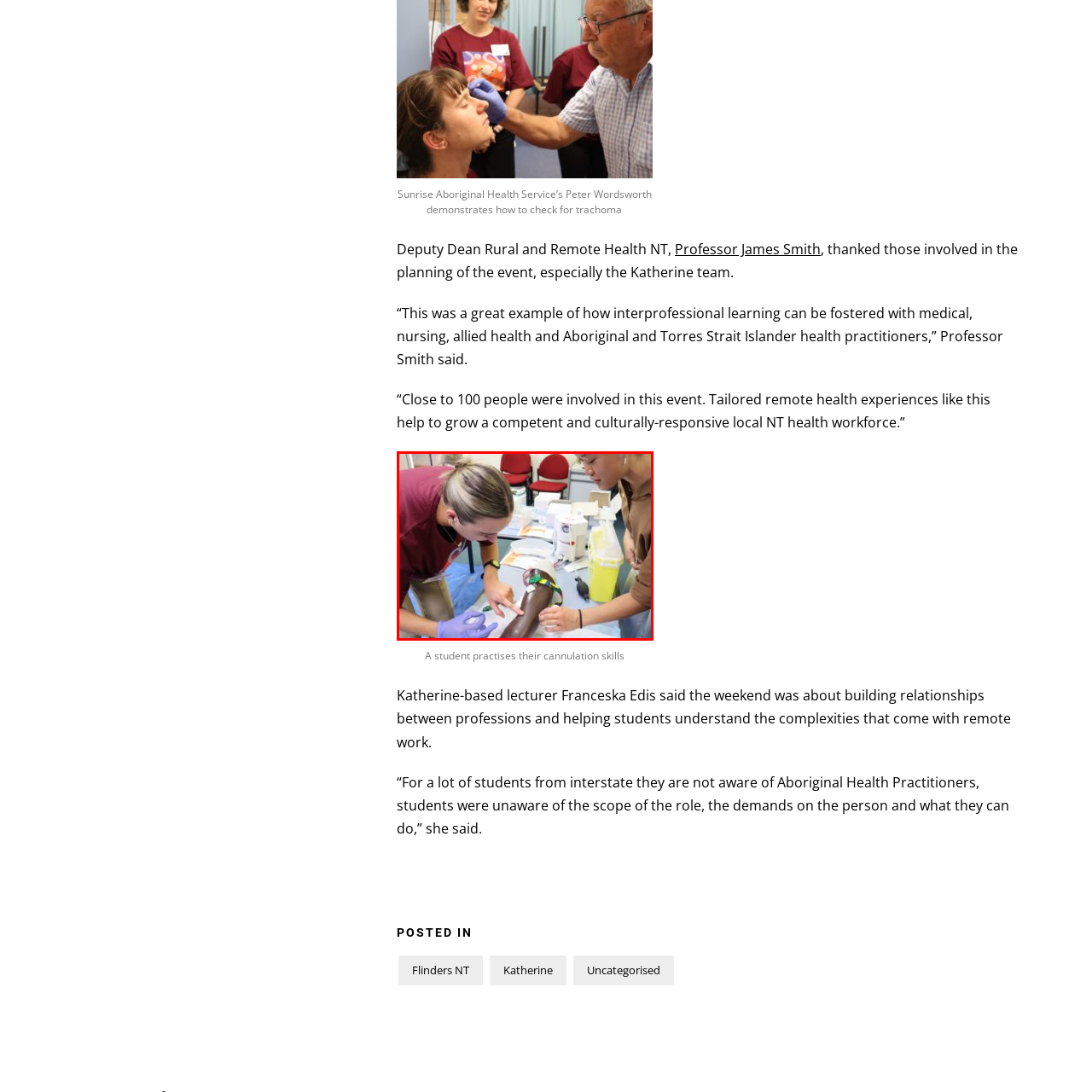Is the training focused on remote healthcare?
Please analyze the image within the red bounding box and respond with a detailed answer to the question.

The caption states that the hands-on practice is part of a broader initiative to enhance understanding and competence among students, particularly in the context of remote healthcare environments, indicating that the training is focused on remote healthcare.